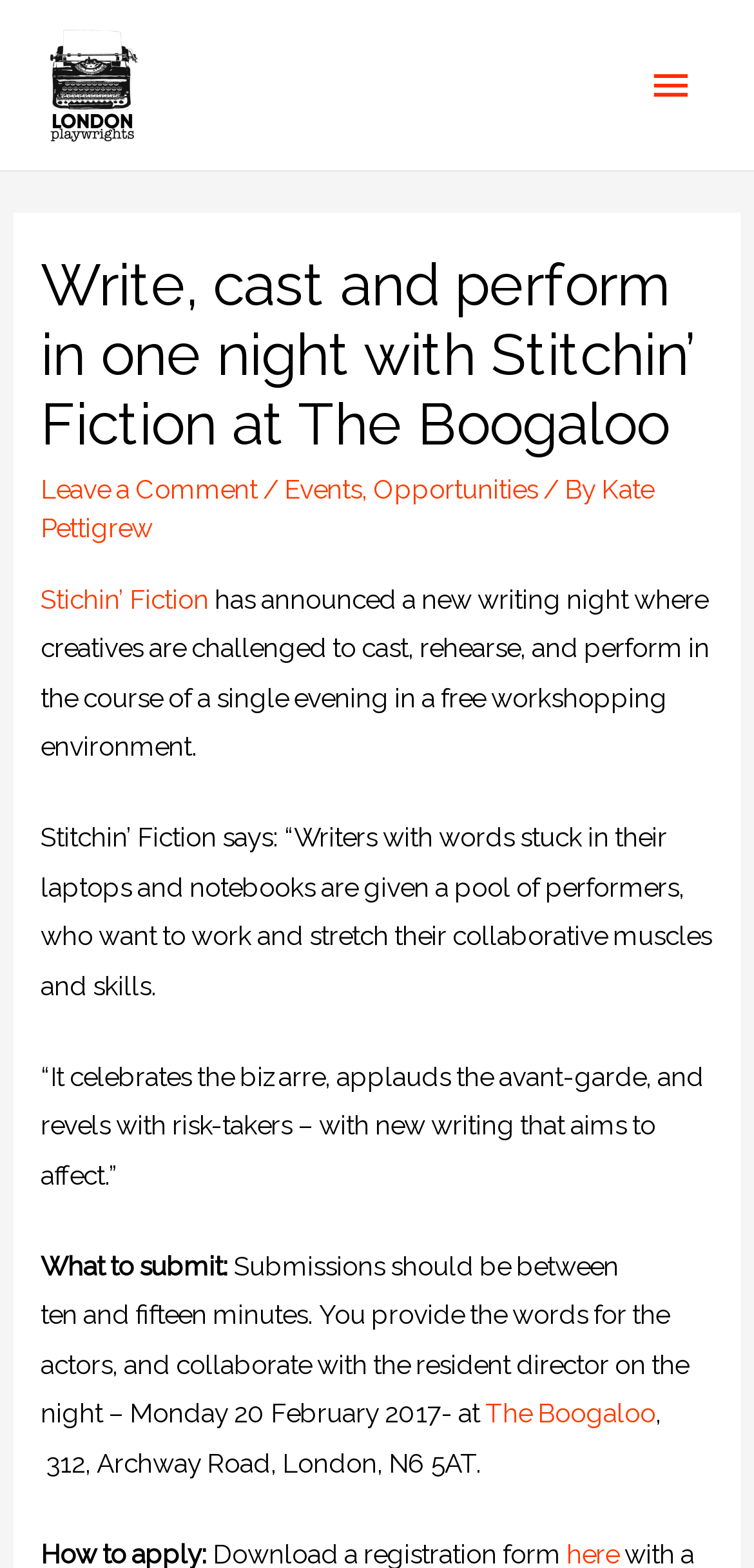Determine the bounding box coordinates of the region to click in order to accomplish the following instruction: "Click the London Playwrights link". Provide the coordinates as four float numbers between 0 and 1, specifically [left, top, right, bottom].

[0.051, 0.043, 0.192, 0.063]